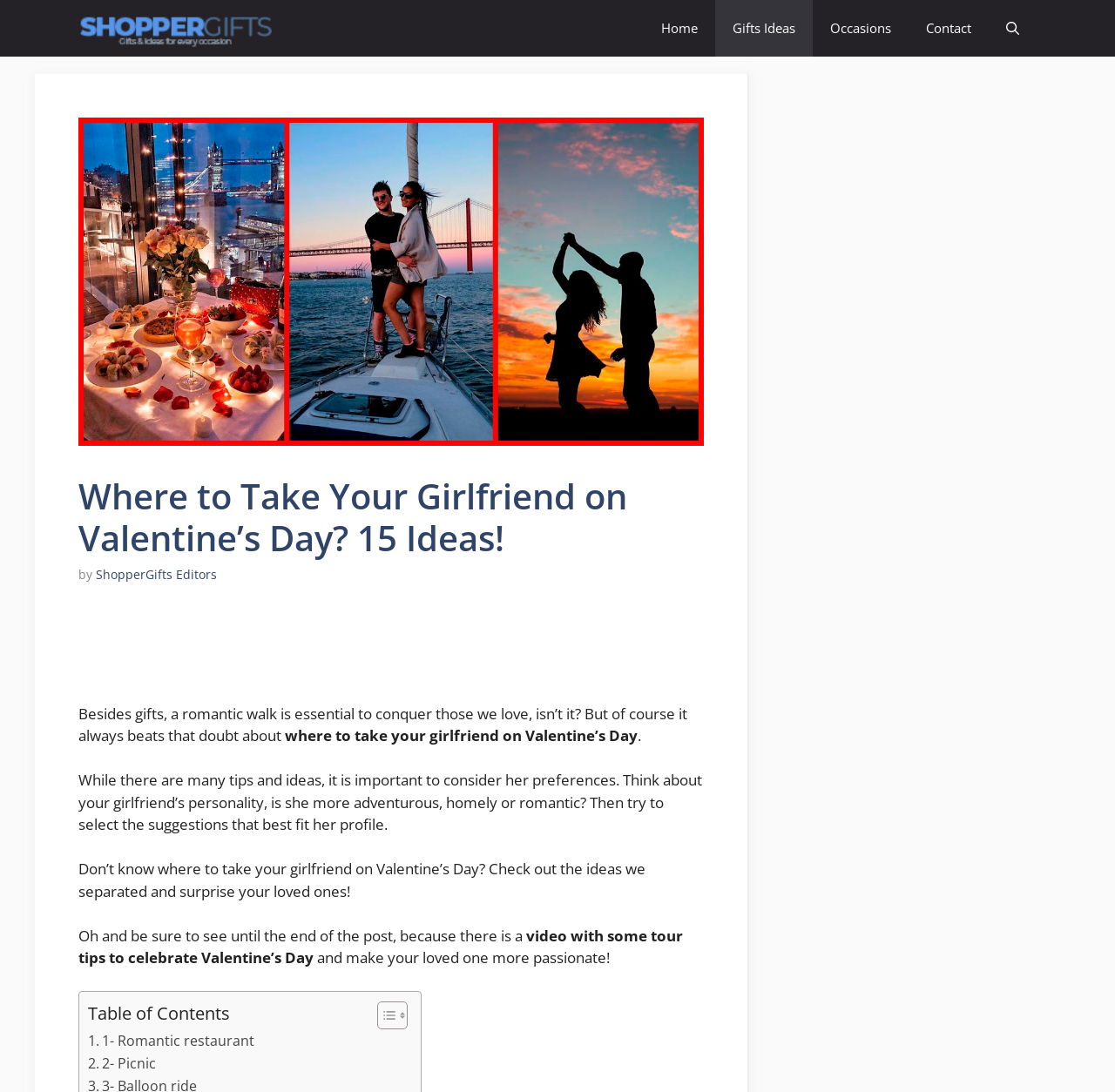Given the webpage screenshot, identify the bounding box of the UI element that matches this description: "Gifts Ideas".

[0.641, 0.0, 0.729, 0.052]